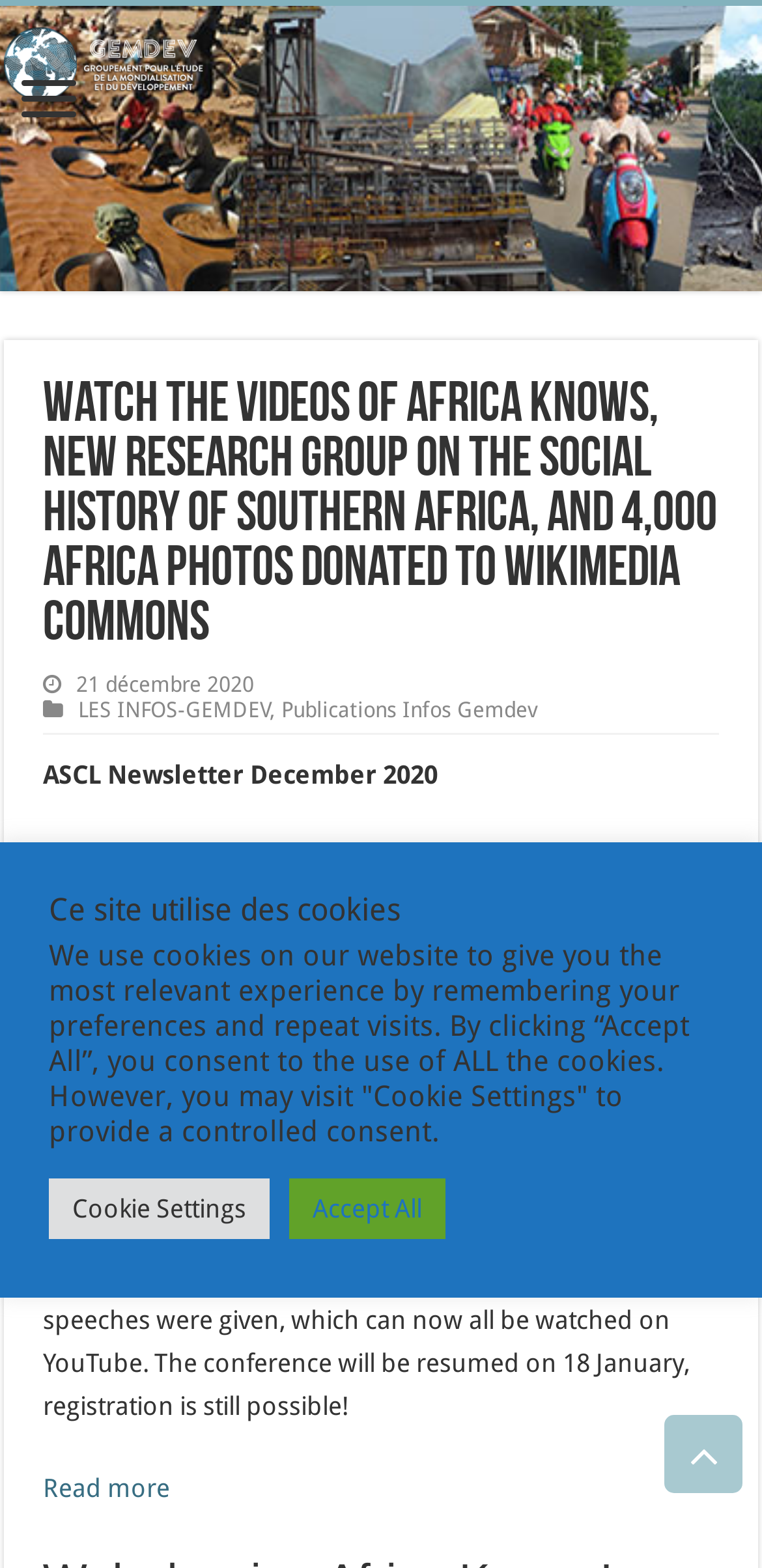What is the date of the ASCL Newsletter?
Offer a detailed and full explanation in response to the question.

The date of the ASCL Newsletter can be found in the StaticText element 'ASCL Newsletter December 2020'.